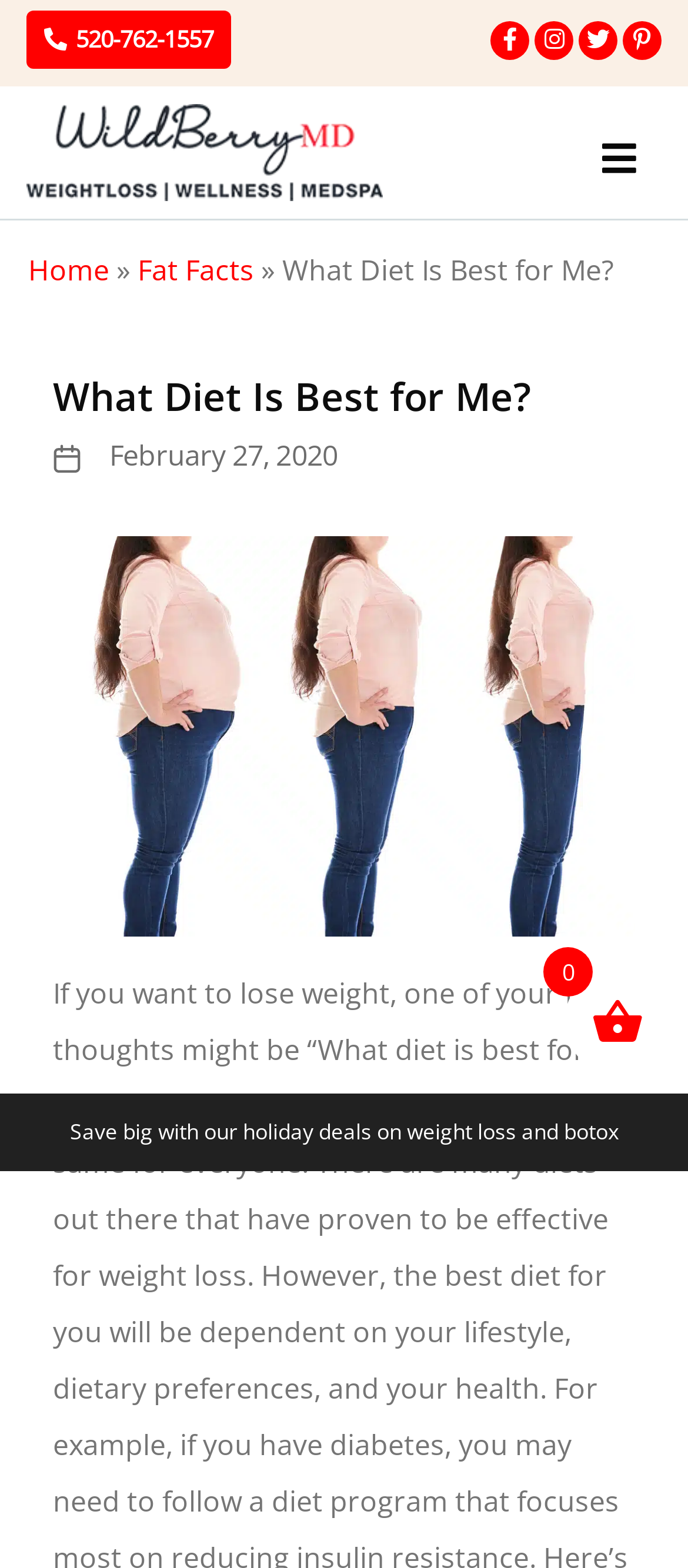Can you give a detailed response to the following question using the information from the image? What is the logo of the website?

I found an image element with the description 'WildBerryMD logo' which is likely the logo of the website.